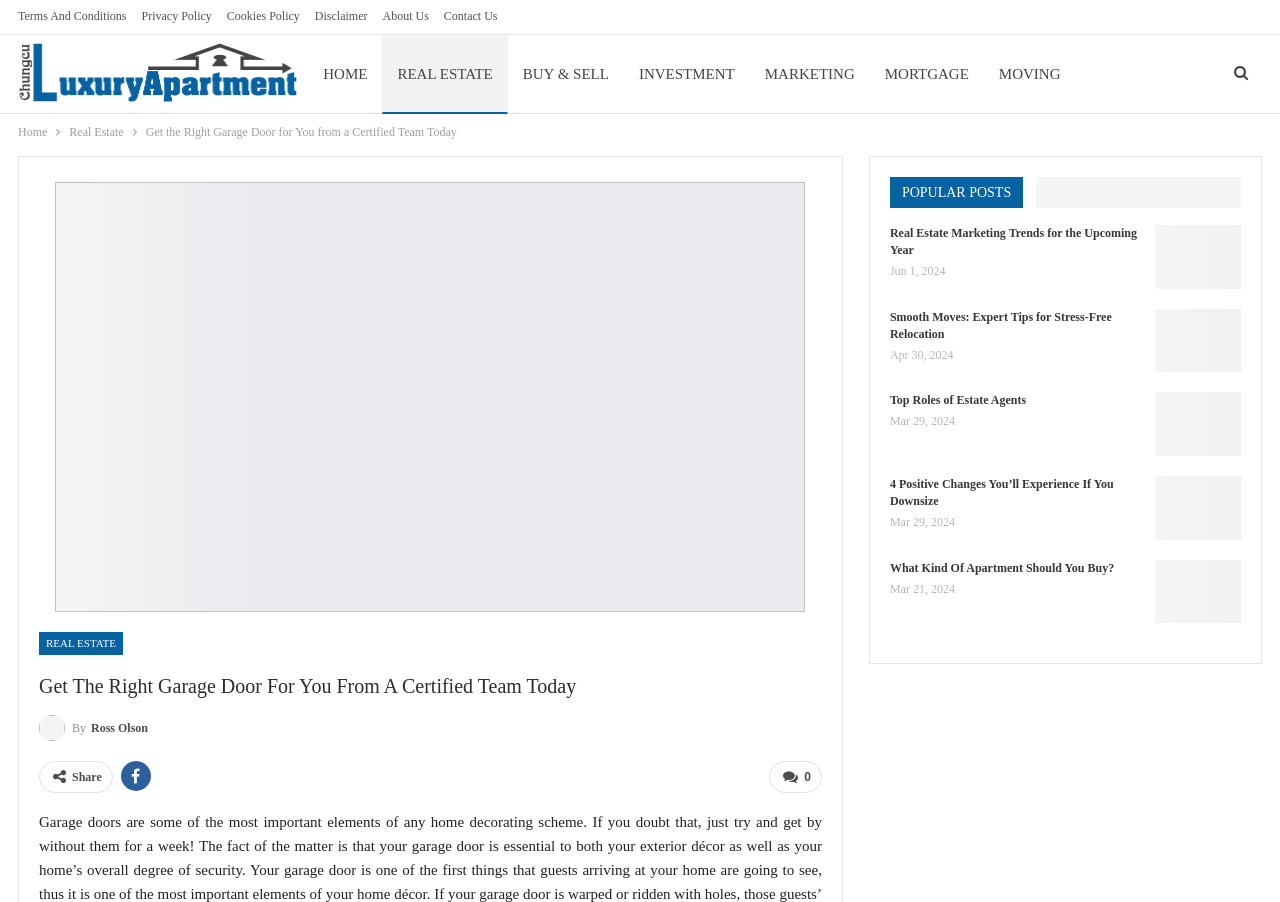Create a detailed summary of the webpage's content and design.

The webpage appears to be a blog or article page focused on garage doors and real estate. At the top, there is a navigation menu with links to various sections, including "HOME", "REAL ESTATE", "BUY & SELL", "INVESTMENT", "MARKETING", "MORTGAGE", and "MOVING". Below this menu, there is a breadcrumbs navigation section with links to "Home" and "Real Estate".

The main content area features a heading that reads "Get The Right Garage Door For You From A Certified Team Today" and a subheading that mentions the author, Ross Olson. There is also a link to share the article and a social media icon.

To the right of the main content area, there is a sidebar with a section titled "POPULAR POSTS". This section lists five articles with links, each accompanied by a timestamp indicating when the article was published. The article titles include "Real Estate Marketing Trends for the Upcoming Year", "Smooth Moves: Expert Tips for Stress-Free Relocation", "Top Roles of Estate Agents", "4 Positive Changes You’ll Experience If You Downsize", and "What Kind Of Apartment Should You Buy?".

At the very top of the page, there is a link to the publisher's website, accompanied by a small image.